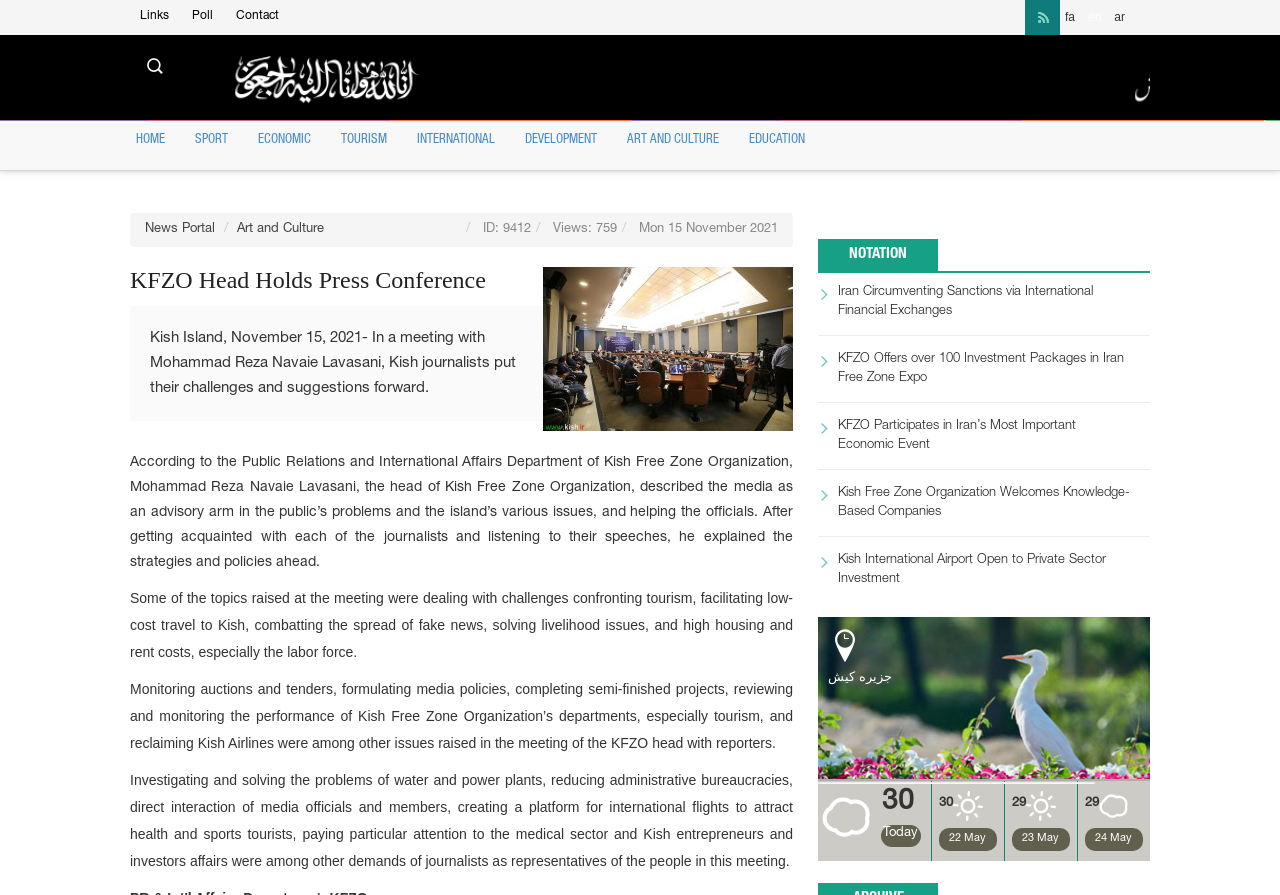How many views does the news article have?
Answer the question with a single word or phrase by looking at the picture.

759